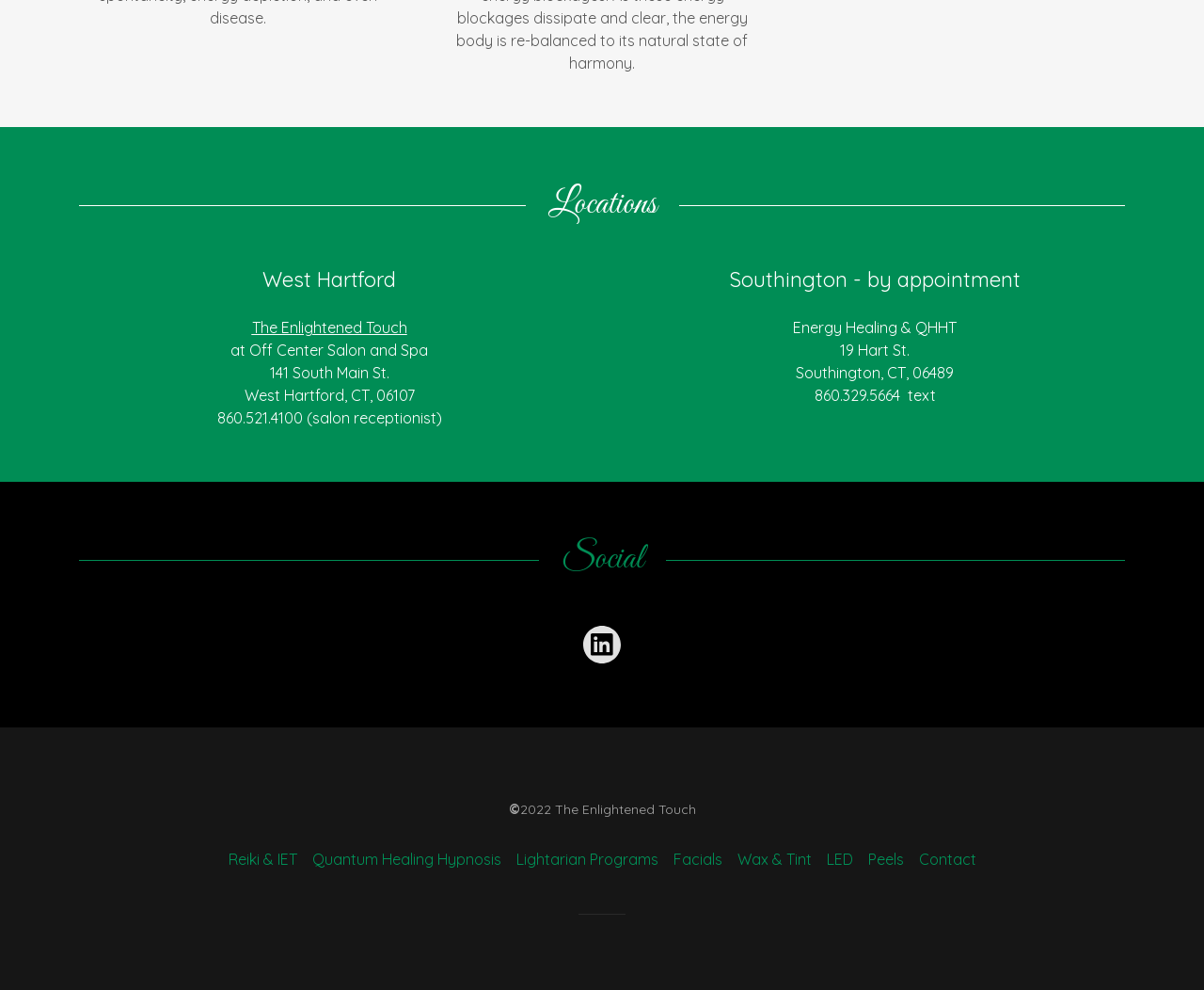Use a single word or phrase to respond to the question:
What is the street address of the Southington location?

19 Hart St.